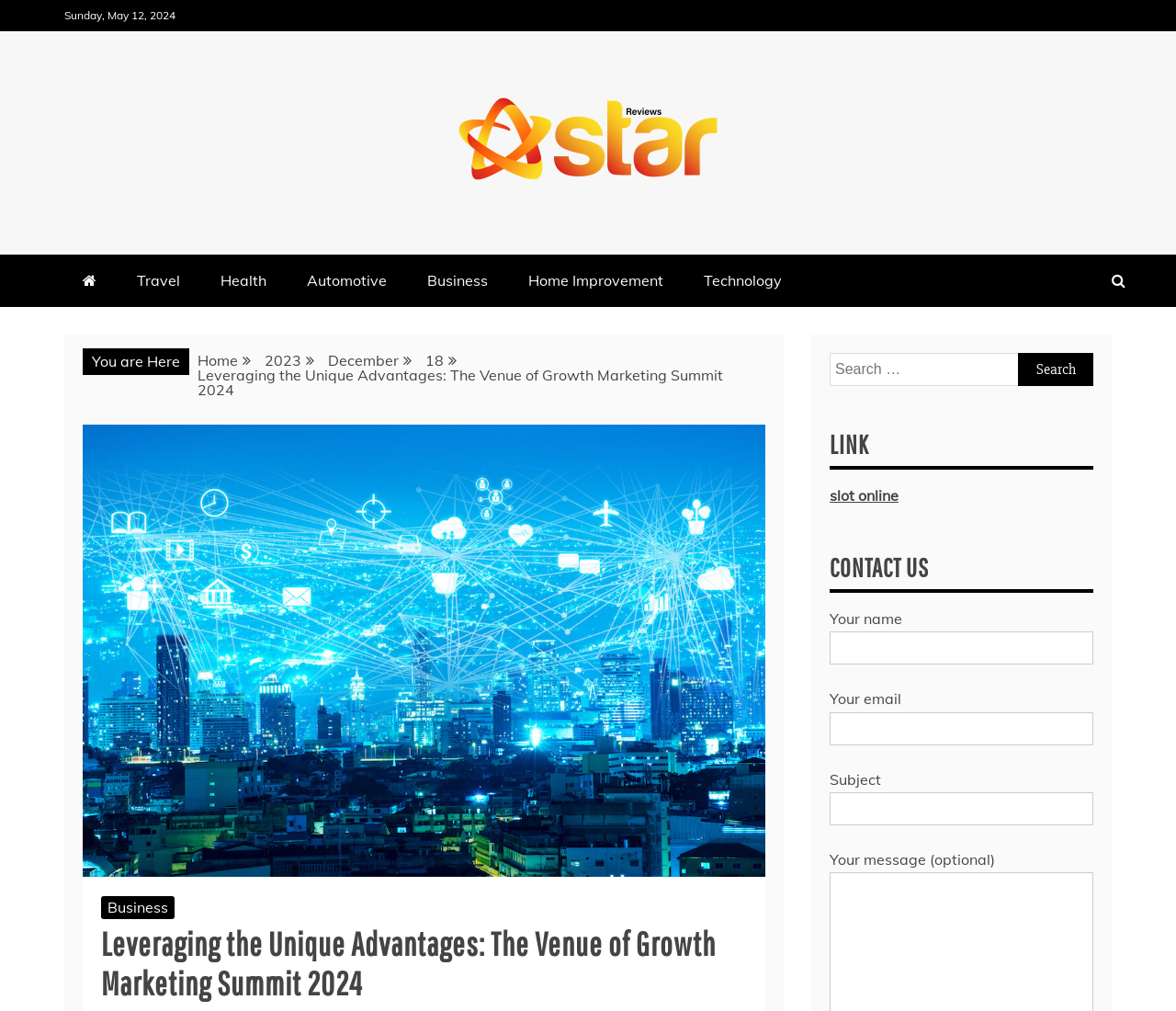Determine the bounding box coordinates of the clickable region to follow the instruction: "Contact us".

[0.705, 0.54, 0.93, 0.586]